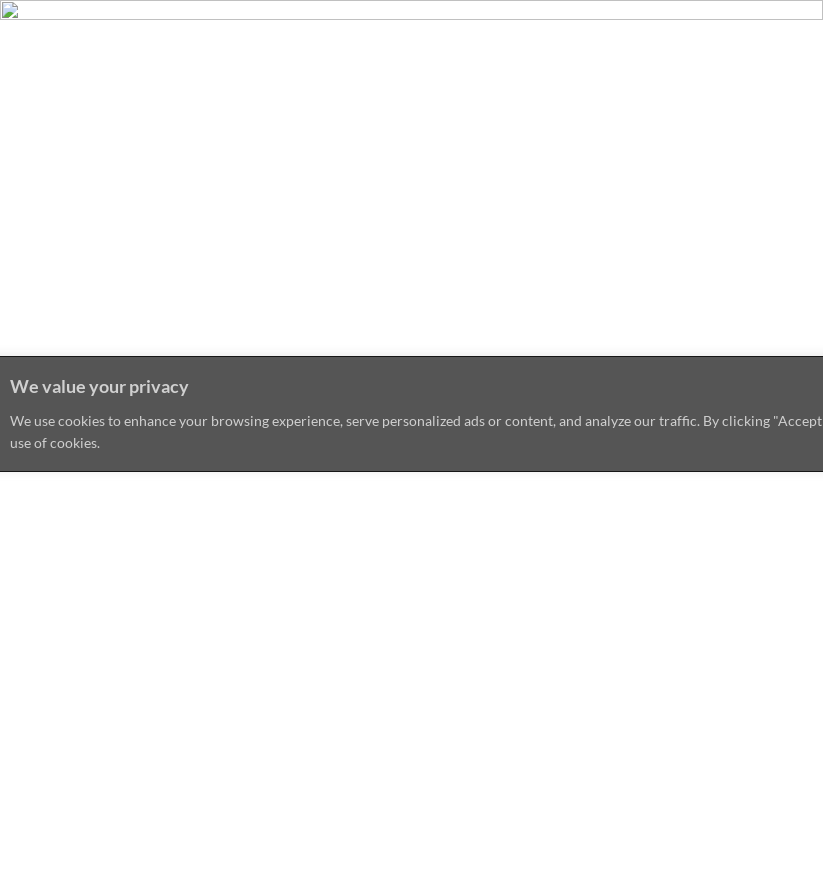What is the name of the silent film being screened?
Look at the webpage screenshot and answer the question with a detailed explanation.

The caption indicates that the choir will perform while the iconic silent film 'The Phantom of the Opera' screens, creating a unique blend of live music with cinematic visuals.